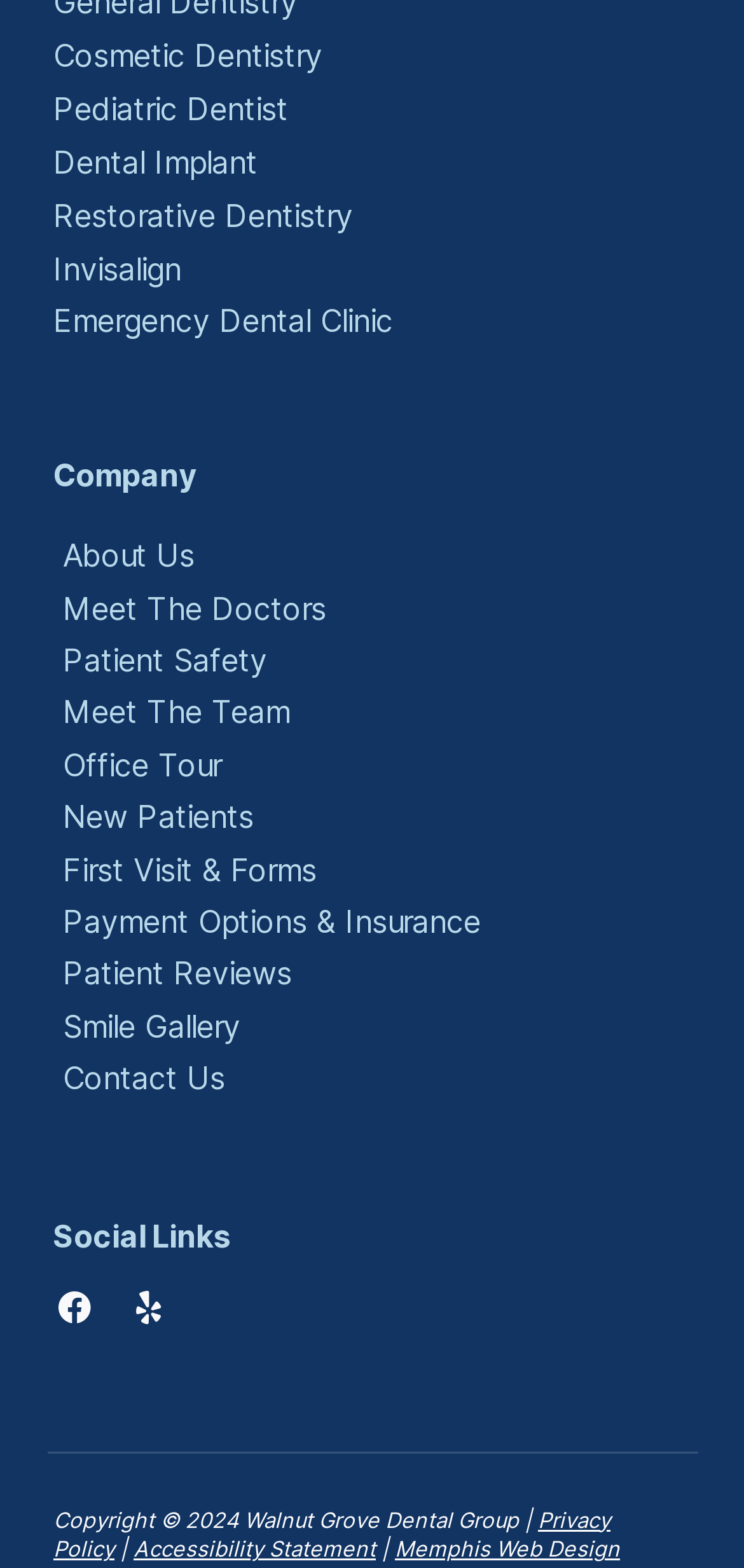Give a one-word or short-phrase answer to the following question: 
What type of services does Walnut Grove Dental Group offer?

Dental services